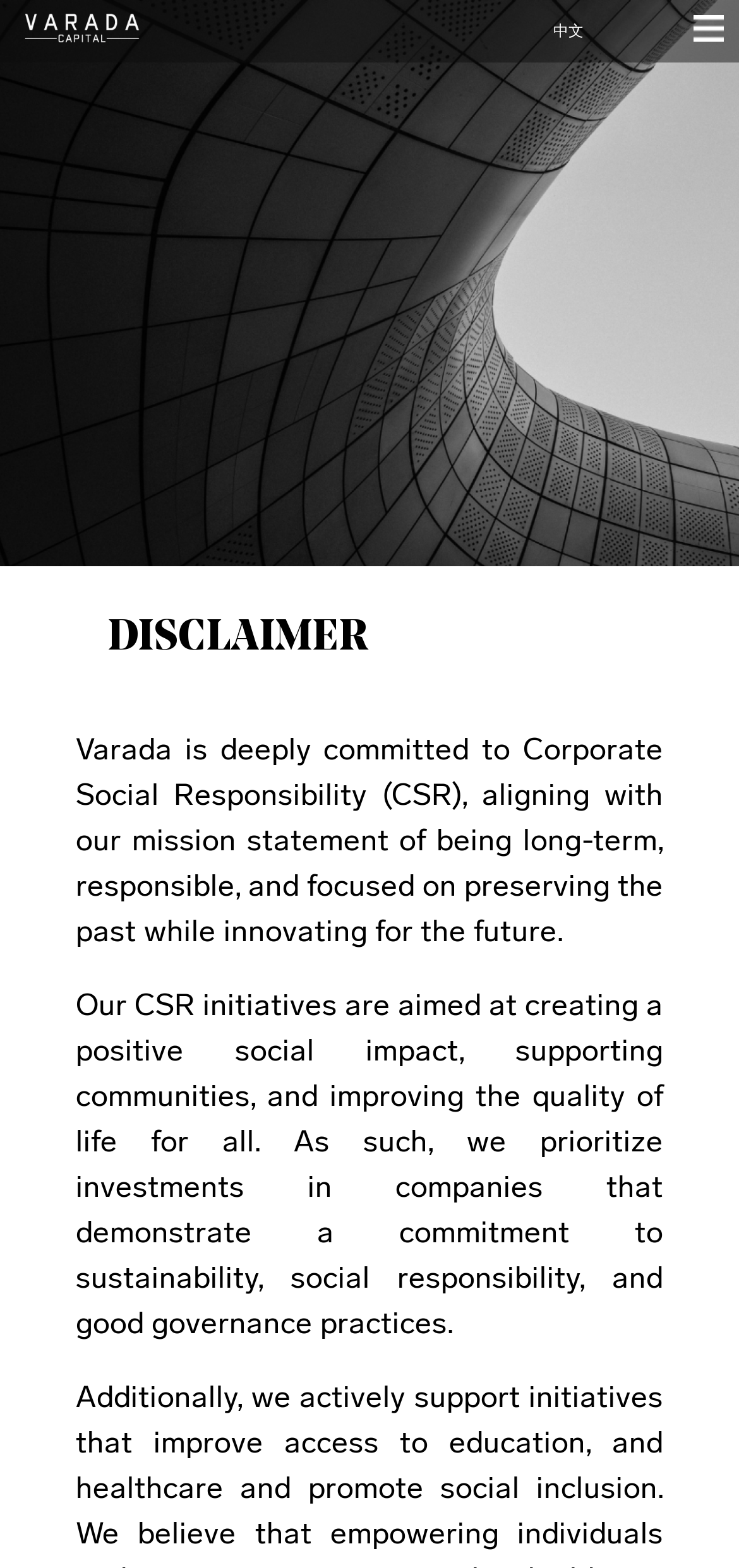Locate the bounding box of the user interface element based on this description: "中文".

[0.736, 0.007, 0.803, 0.033]